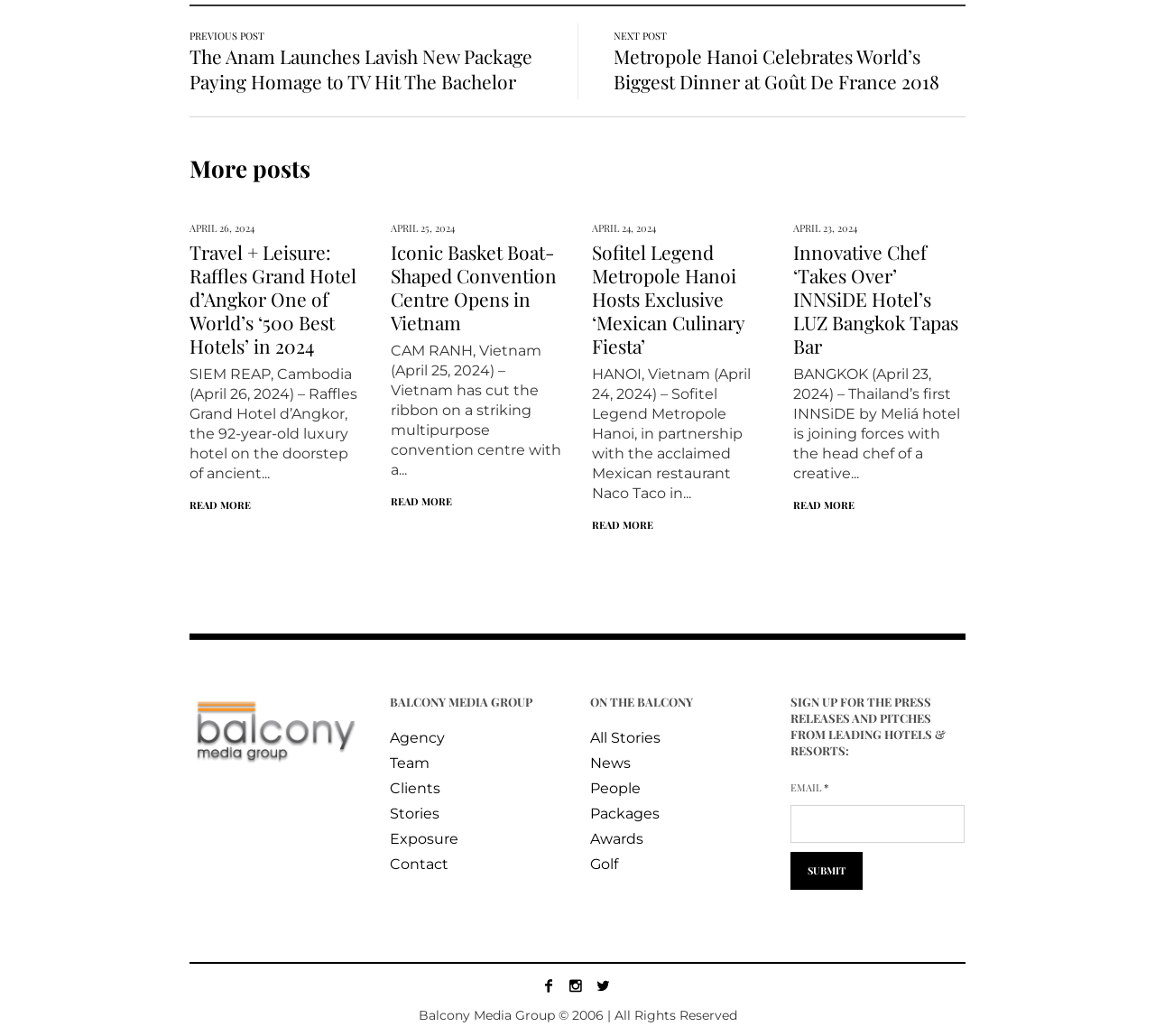What is the copyright year of Balcony Media Group?
Based on the screenshot, provide a one-word or short-phrase response.

2006